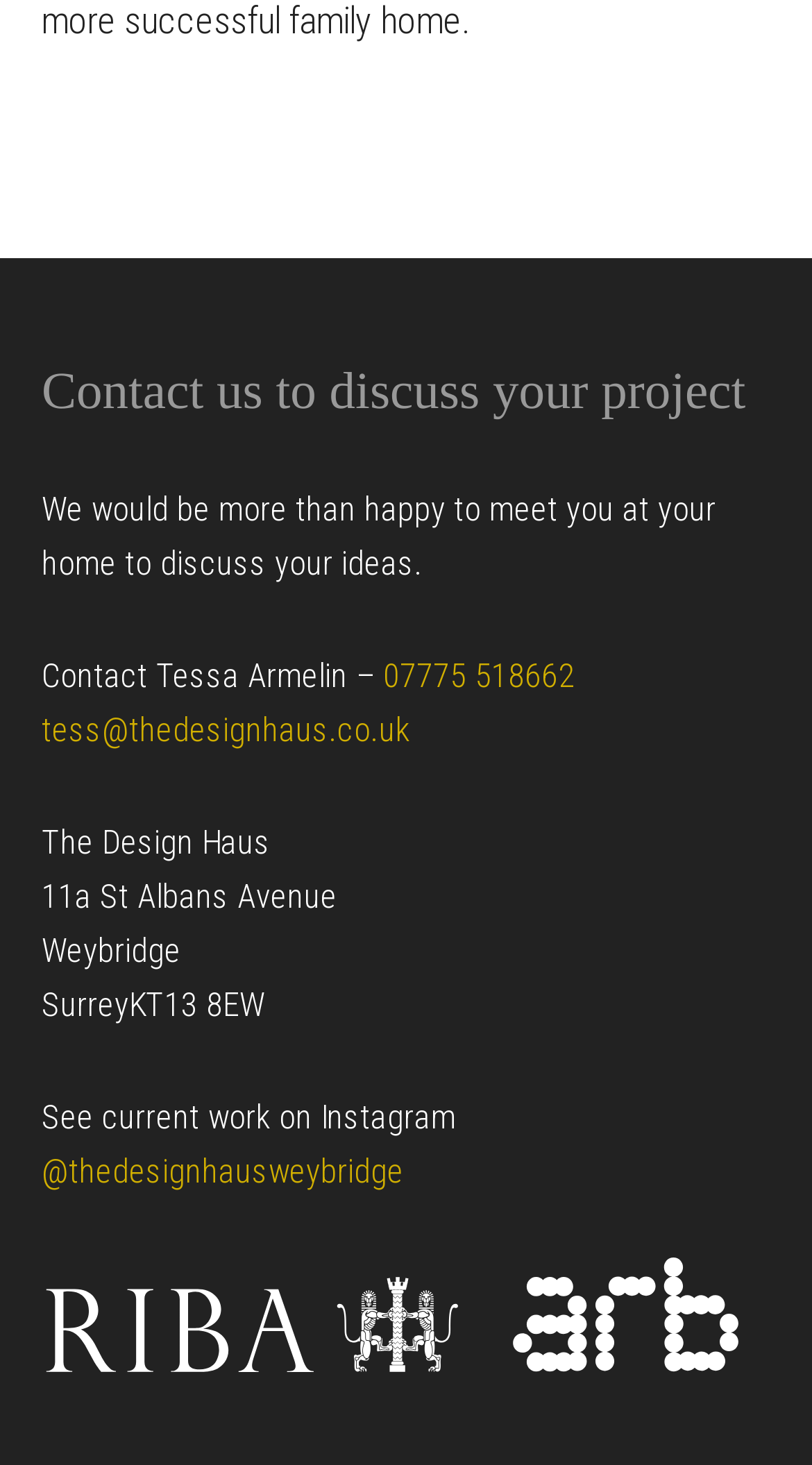From the image, can you give a detailed response to the question below:
What is the company name?

The company name can be found in the StaticText element with the text 'The Design Haus' at coordinates [0.051, 0.562, 0.333, 0.589].